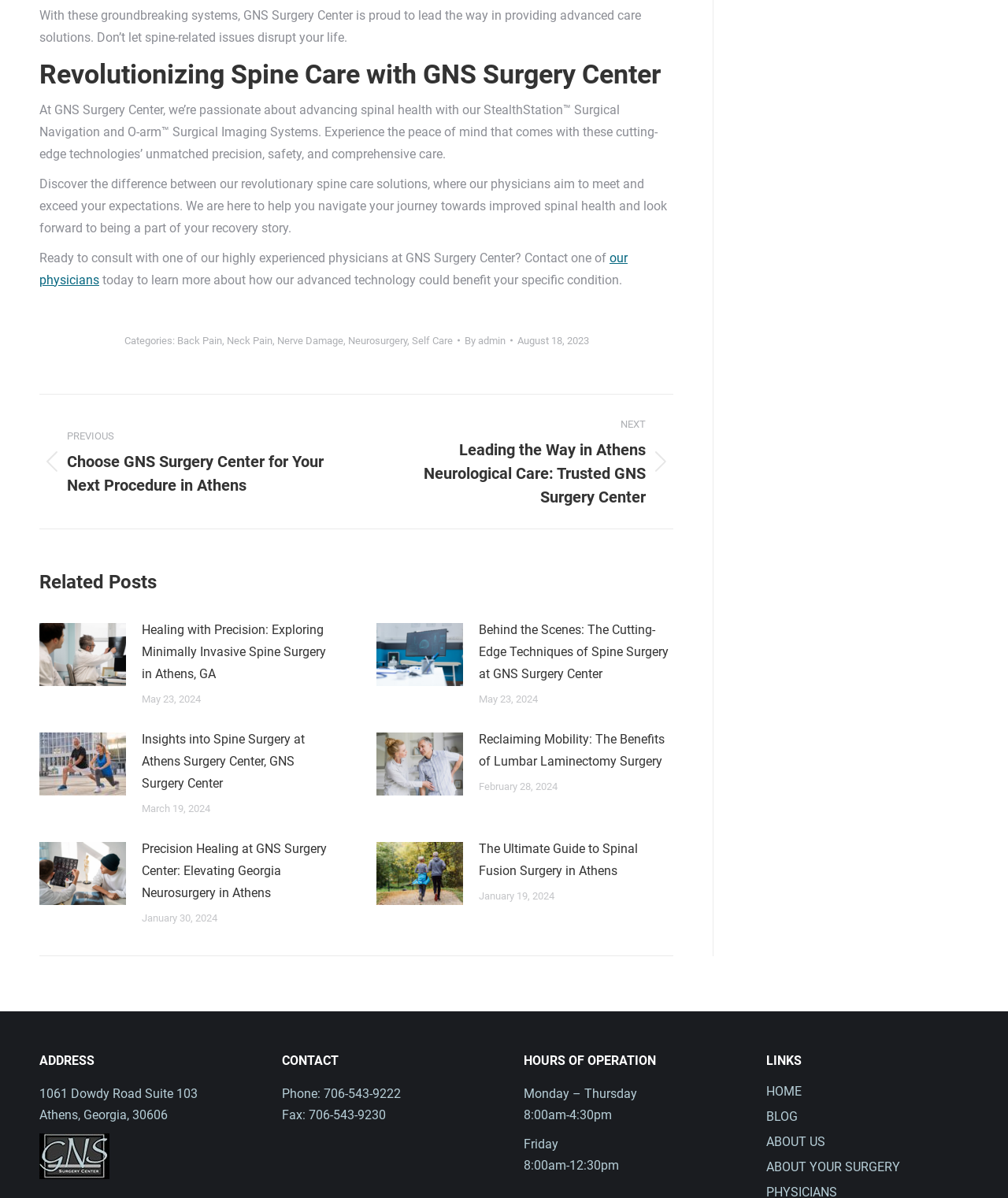Identify the bounding box of the UI component described as: "Neurosurgery".

[0.345, 0.279, 0.404, 0.289]